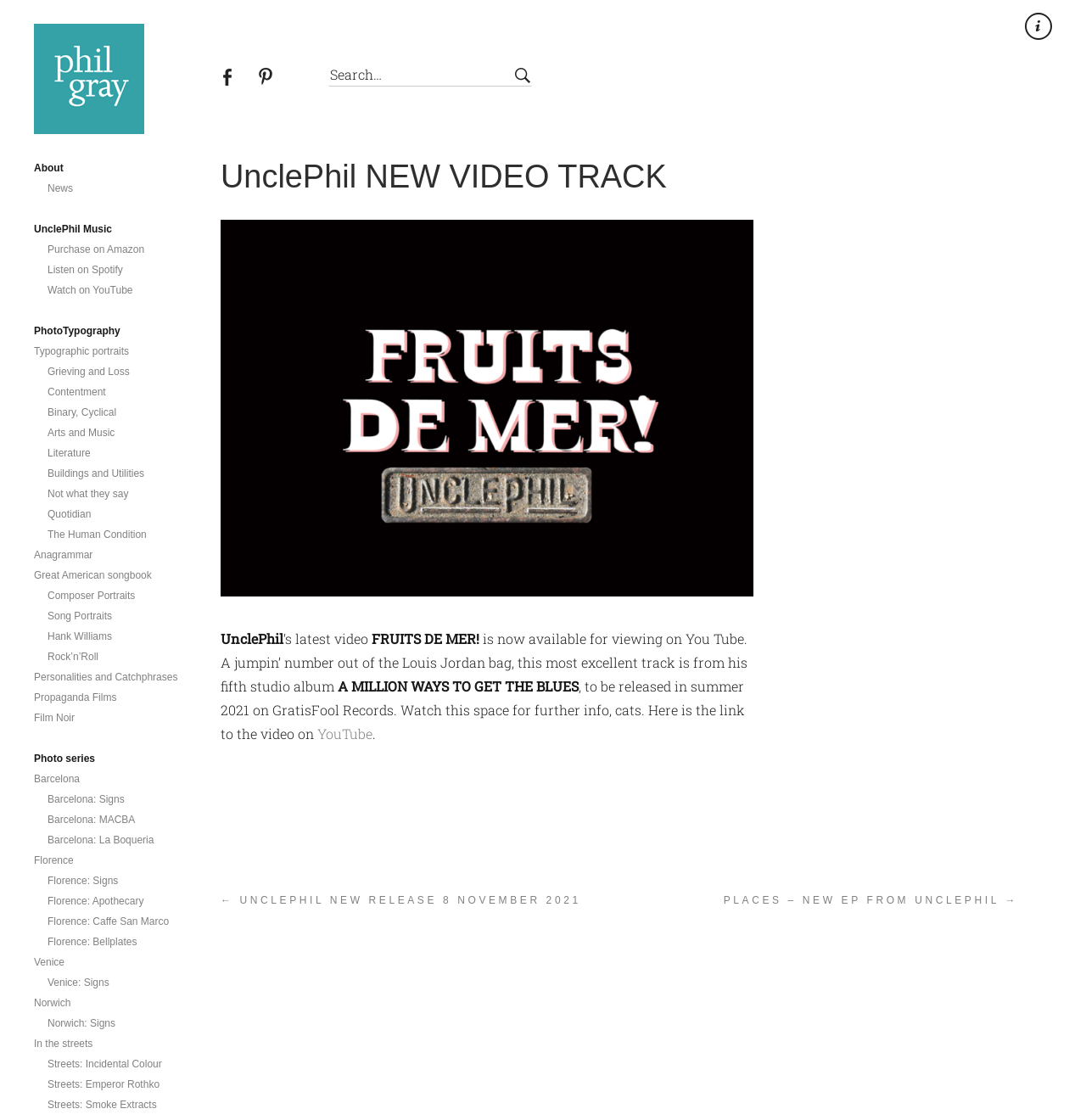Determine the bounding box coordinates of the element that should be clicked to execute the following command: "Listen to UnclePhil's music on Spotify".

[0.044, 0.232, 0.189, 0.25]